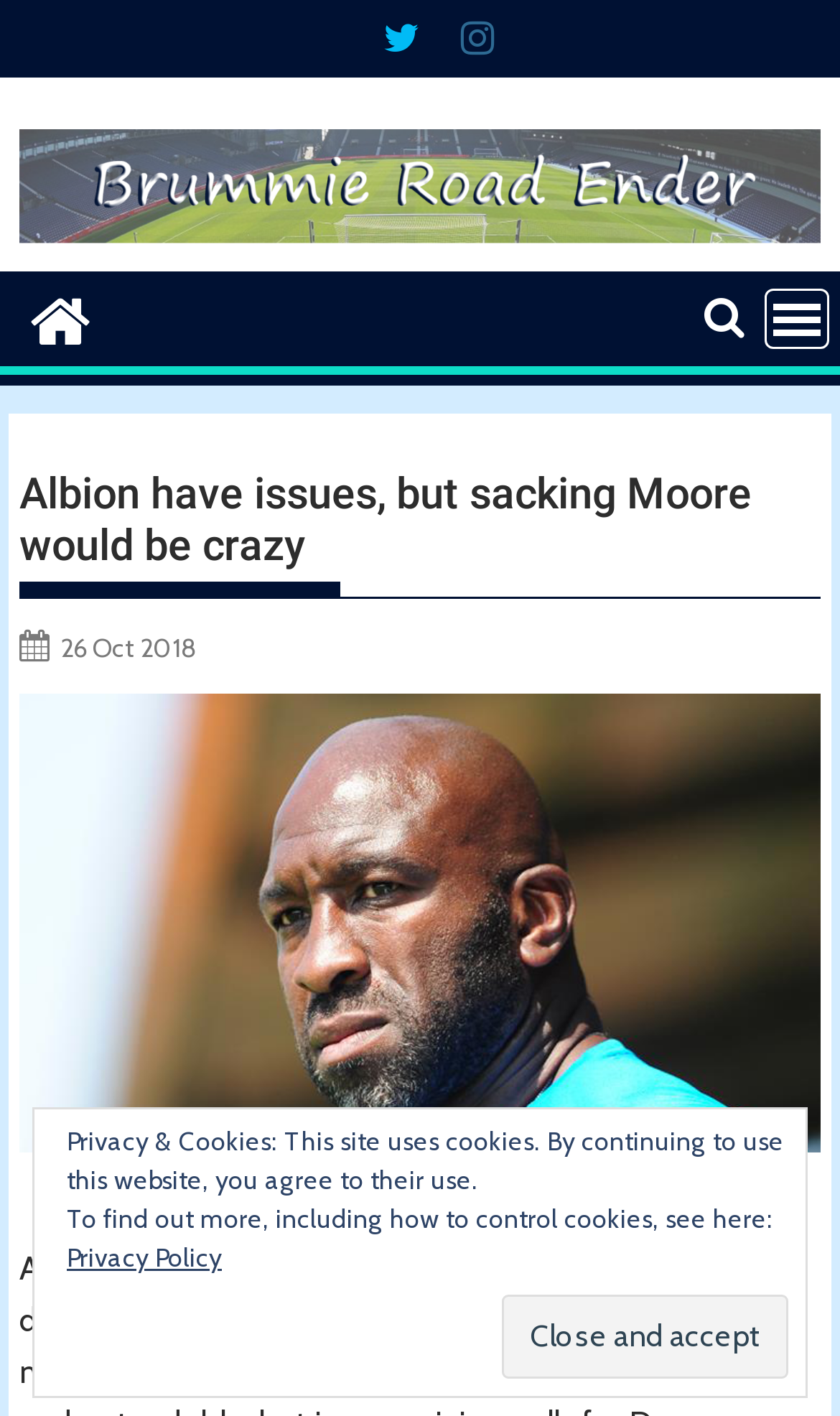Based on the element description Privacy Policy, identify the bounding box of the UI element in the given webpage screenshot. The coordinates should be in the format (top-left x, top-left y, bottom-right x, bottom-right y) and must be between 0 and 1.

[0.079, 0.876, 0.264, 0.899]